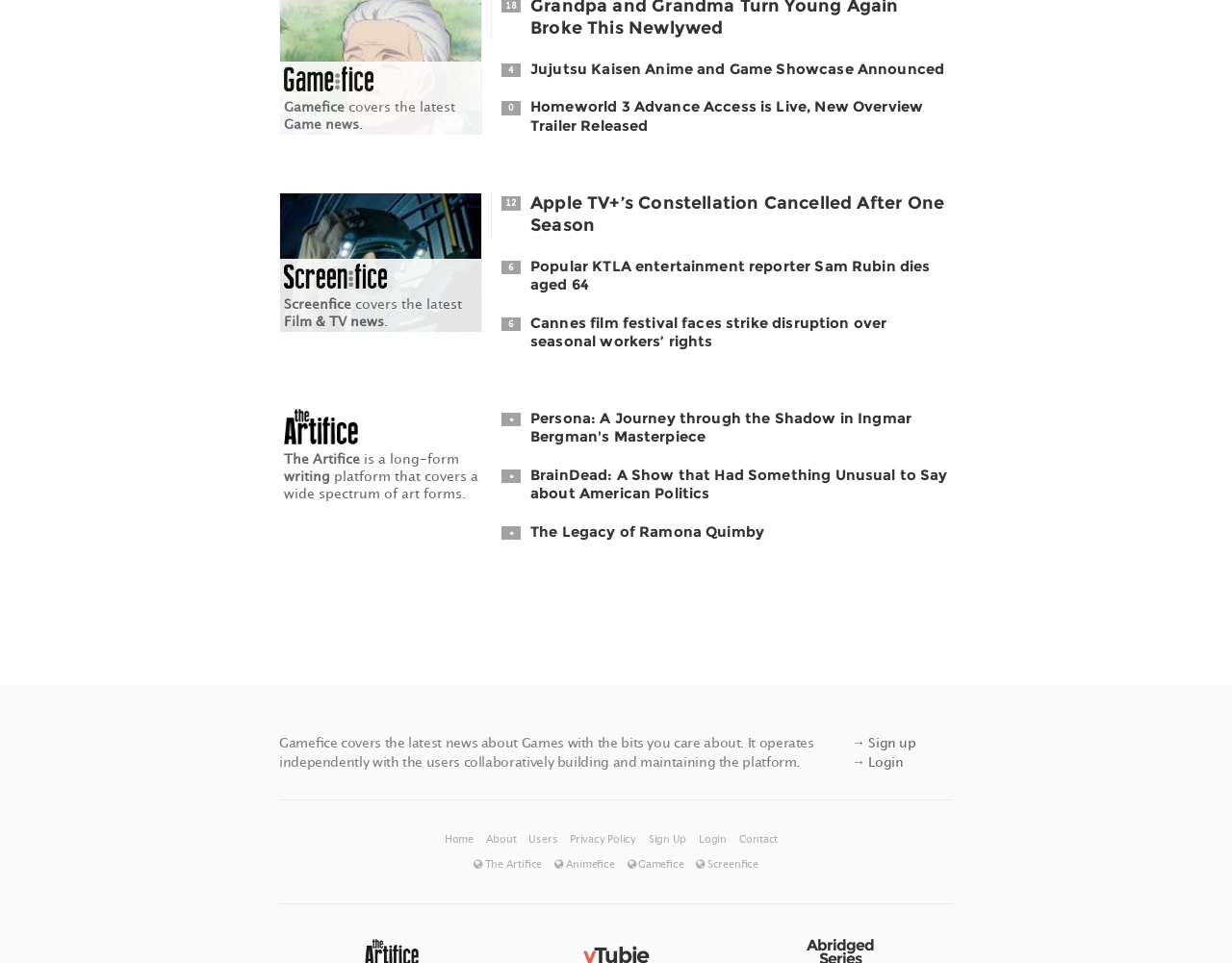Predict the bounding box of the UI element that fits this description: "•The Legacy of Ramona Quimby".

[0.407, 0.542, 0.773, 0.562]